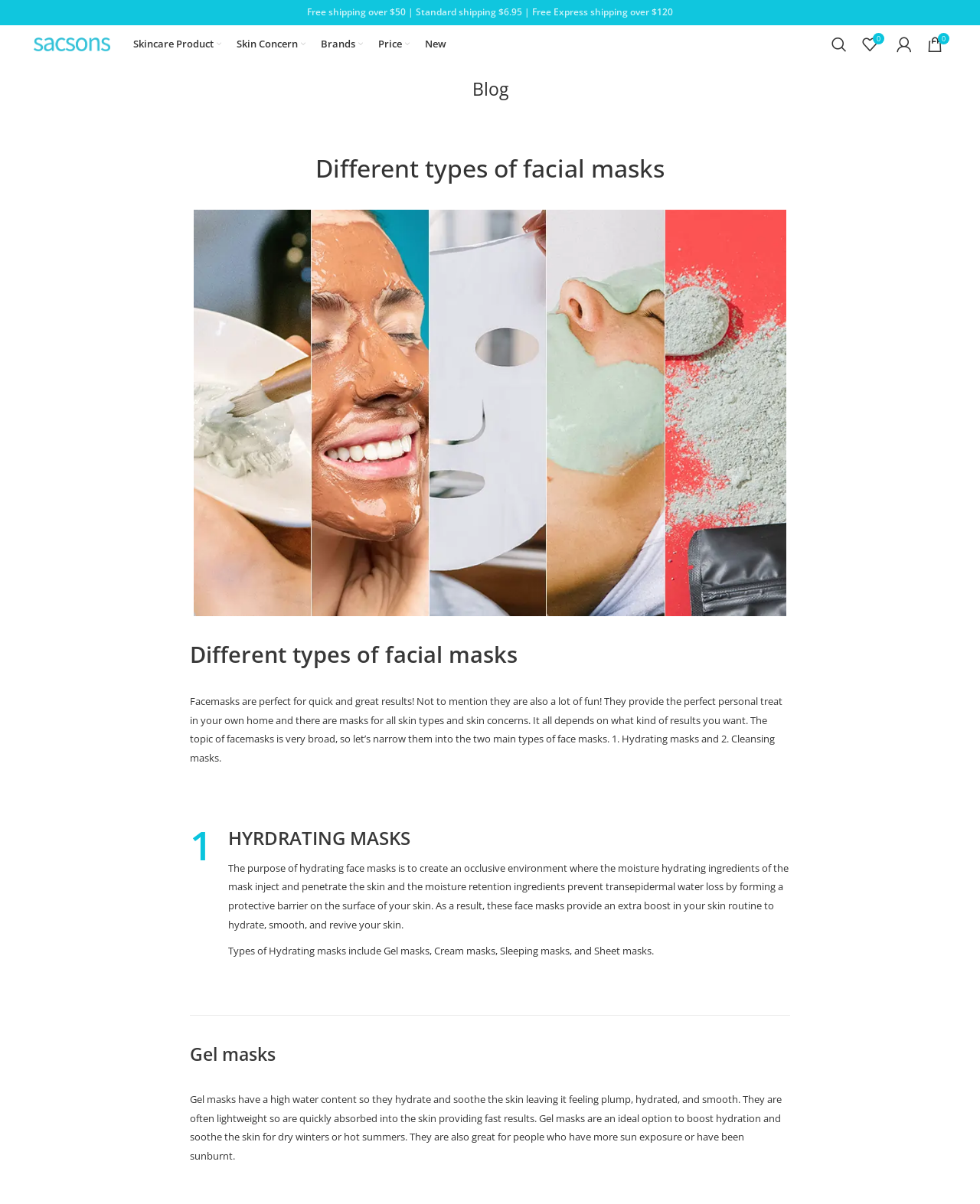Please identify the bounding box coordinates of the element I need to click to follow this instruction: "Click on the 'Skincare Product' link".

[0.136, 0.024, 0.226, 0.05]